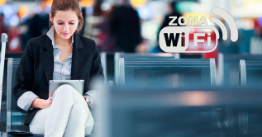Describe the image in great detail, covering all key points.

The image shows a young woman sitting in an airport, engaged with a tablet device. She is dressed in a smart outfit, suggesting a professional demeanor, and appears focused on her screen. In the background, blurred silhouettes of chairs and other travelers can be seen, typical of a busy airport environment.

Prominently displayed in the top right corner is a graphic that reads "ZONA WiFi," indicating a designated area for WiFi connectivity. This image captures the essence of modern travel, where staying connected while on the go has become essential. It highlights the convenience of accessing internet services in public spaces like airports, allowing travelers to work, browse, or communicate seamlessly.